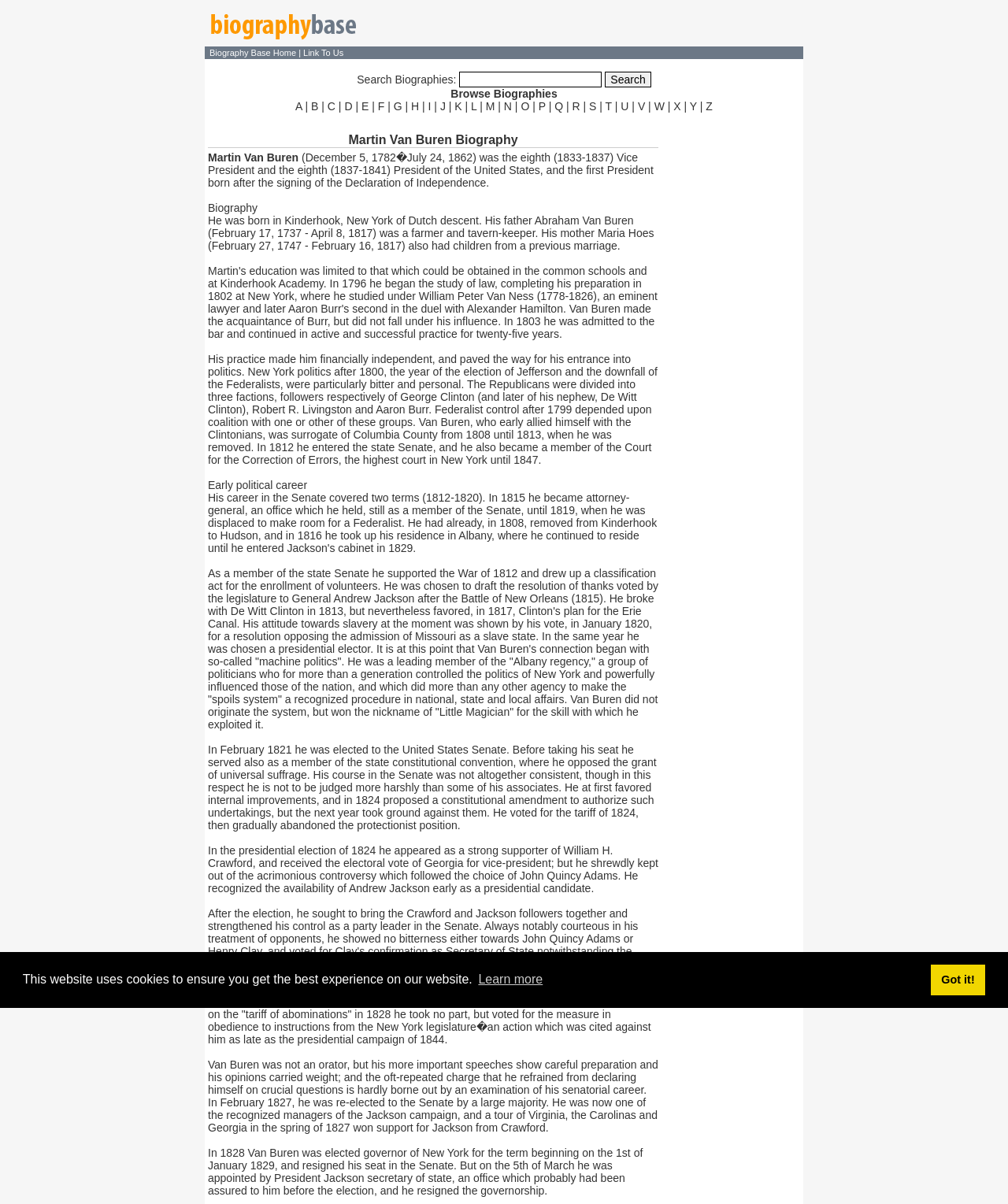Pinpoint the bounding box coordinates for the area that should be clicked to perform the following instruction: "Read the article about banning plastic water bottles".

None